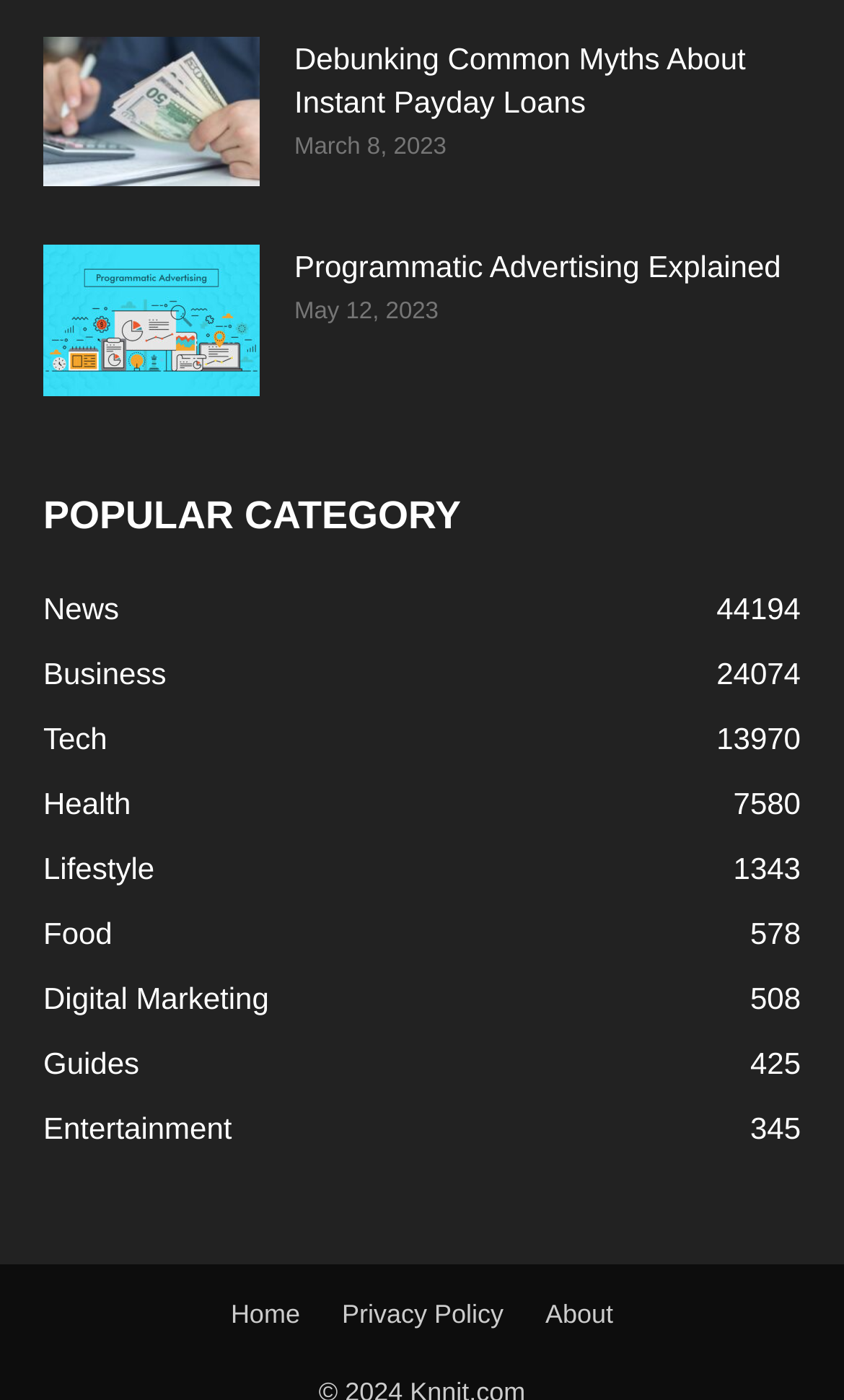Please determine the bounding box coordinates of the clickable area required to carry out the following instruction: "Read about Debunking Common Myths About Instant Payday Loans". The coordinates must be four float numbers between 0 and 1, represented as [left, top, right, bottom].

[0.051, 0.027, 0.308, 0.133]